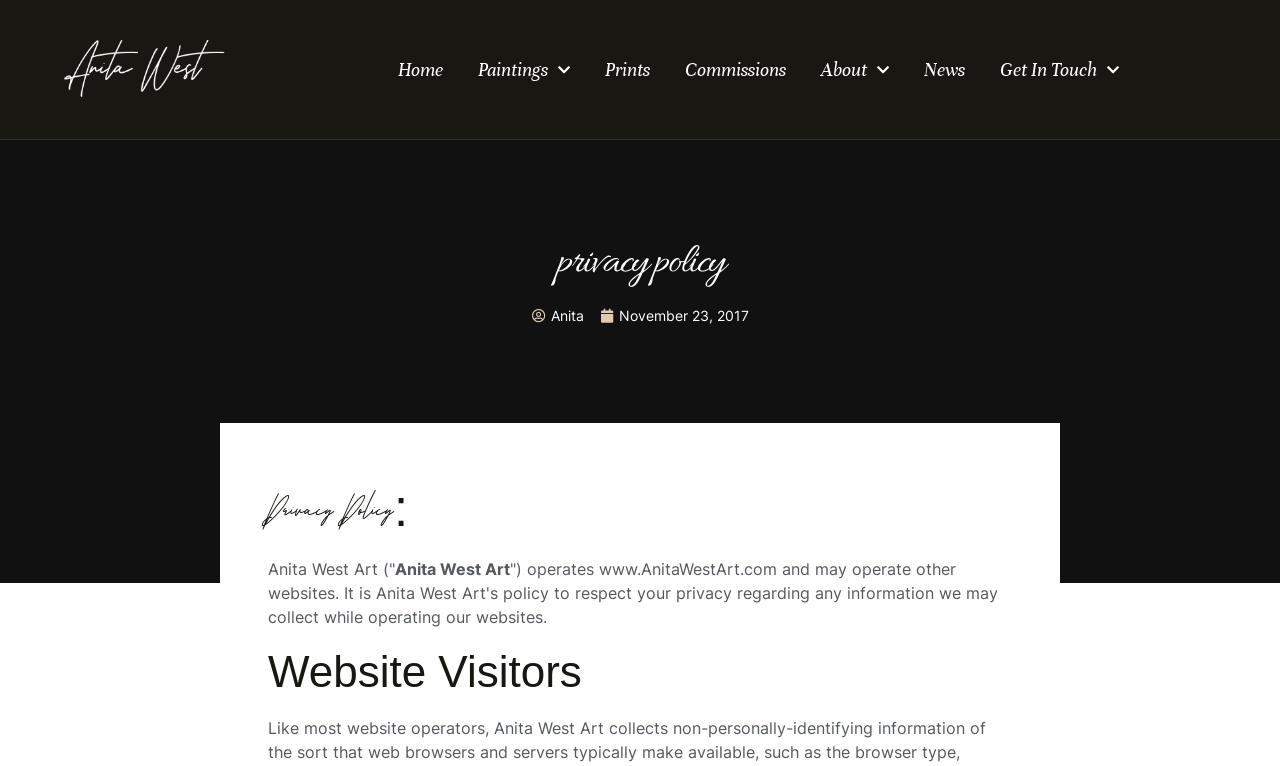Predict the bounding box of the UI element based on this description: "News".

[0.722, 0.061, 0.754, 0.121]